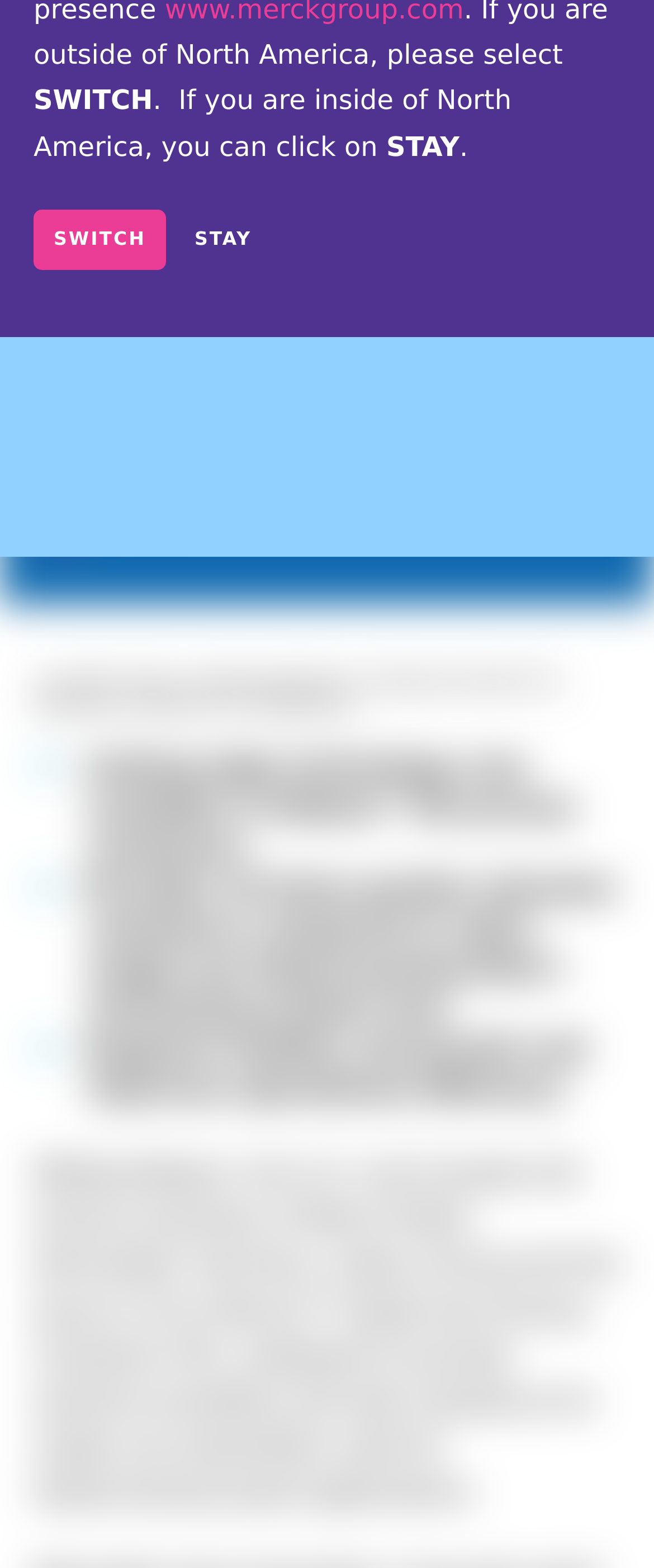Predict the bounding box coordinates for the UI element described as: "Fertility". The coordinates should be four float numbers between 0 and 1, presented as [left, top, right, bottom].

[0.062, 0.271, 0.949, 0.313]